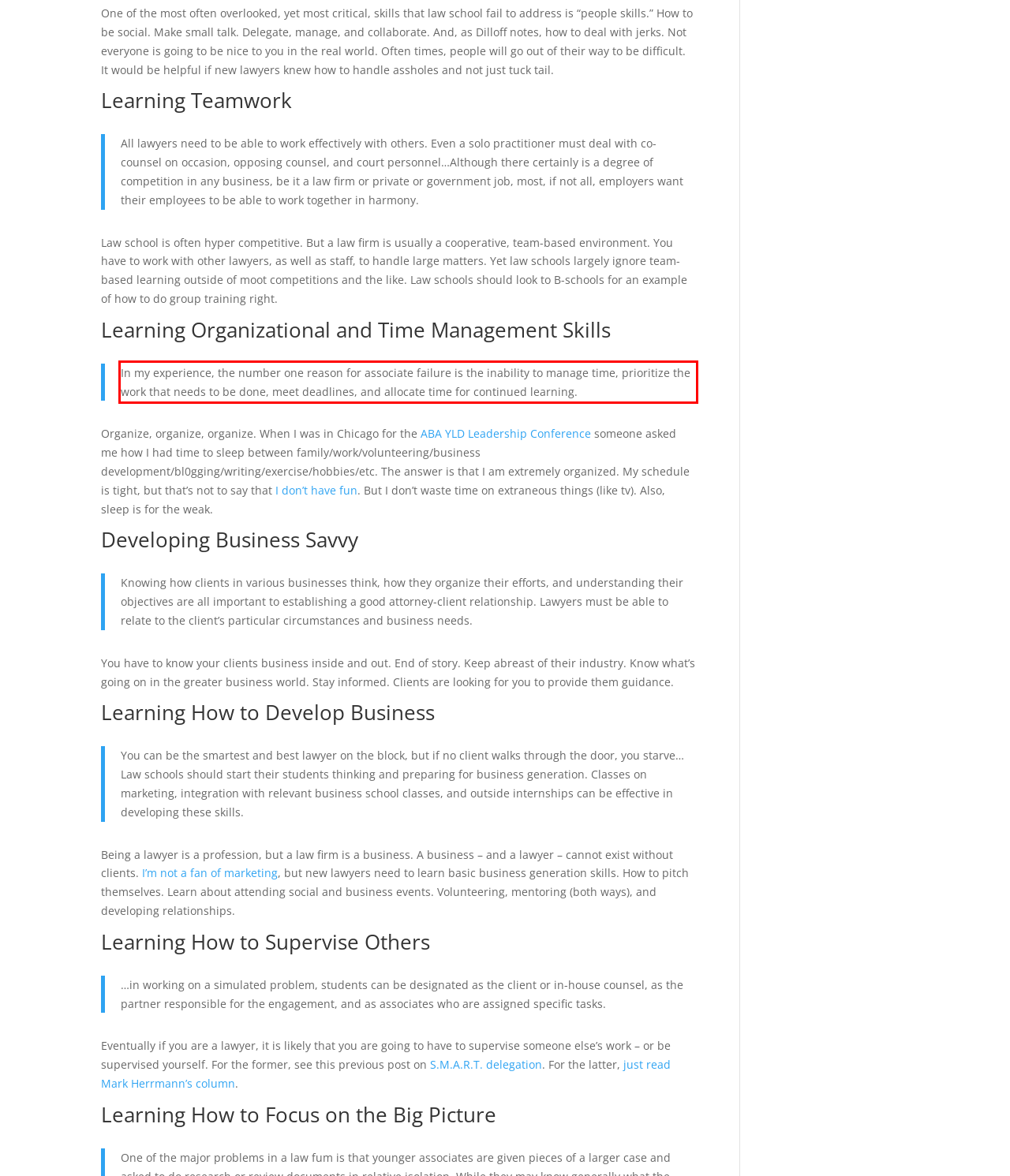From the provided screenshot, extract the text content that is enclosed within the red bounding box.

In my experience, the number one reason for associate failure is the inability to manage time, prioritize the work that needs to be done, meet deadlines, and allocate time for continued learning.